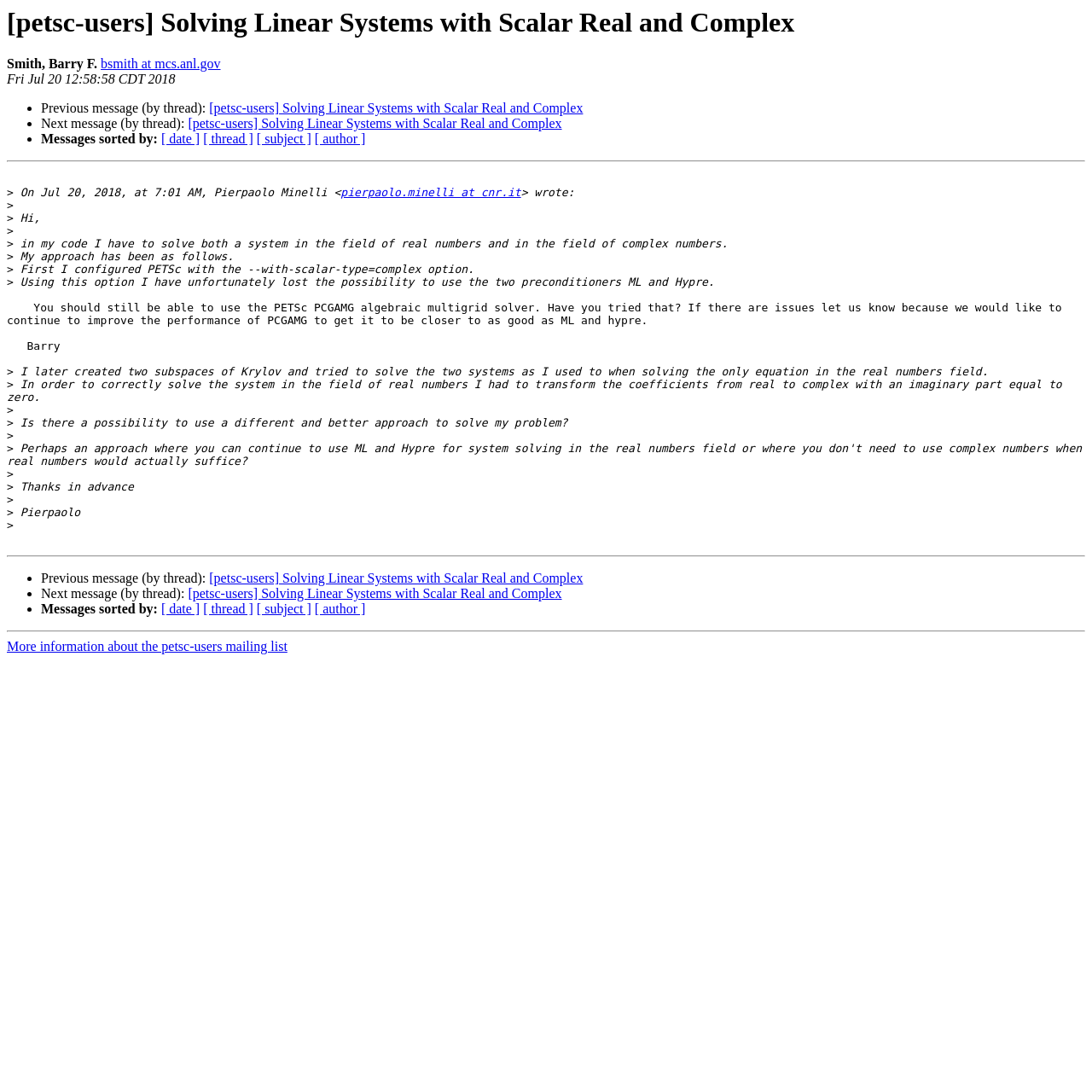Please give a short response to the question using one word or a phrase:
What is the email address of Pierpaolo Minelli?

pierpaolo.minelli at cnr.it